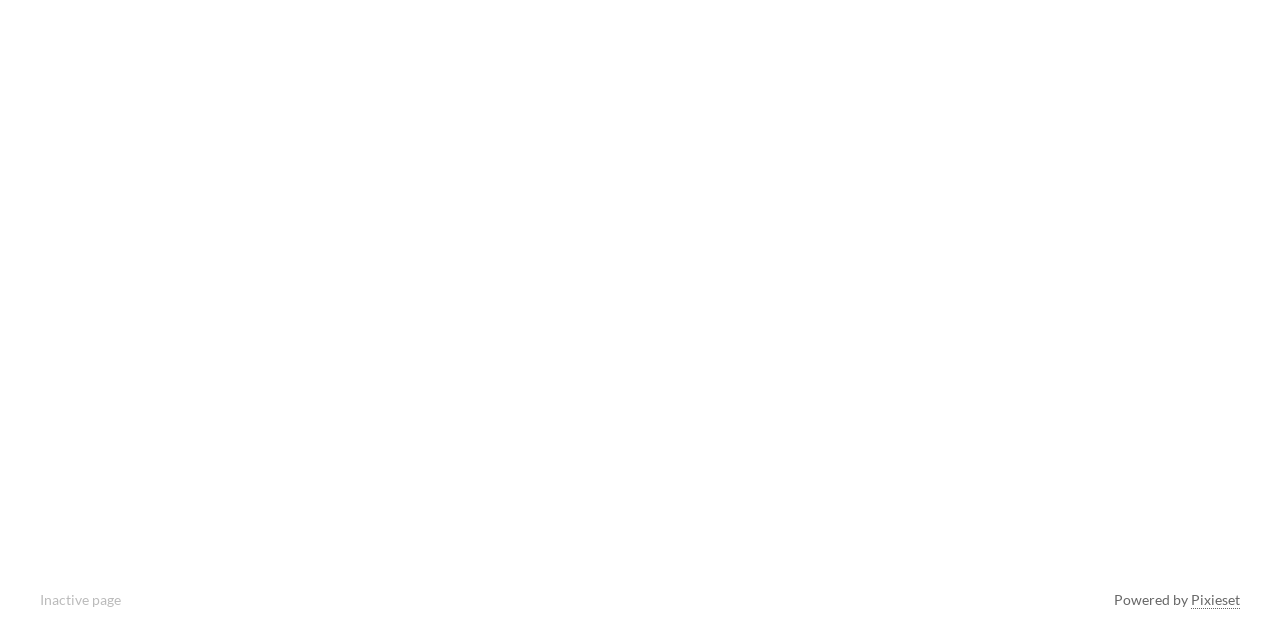Locate the bounding box coordinates for the element described below: "Sitemap". The coordinates must be four float values between 0 and 1, formatted as [left, top, right, bottom].

None